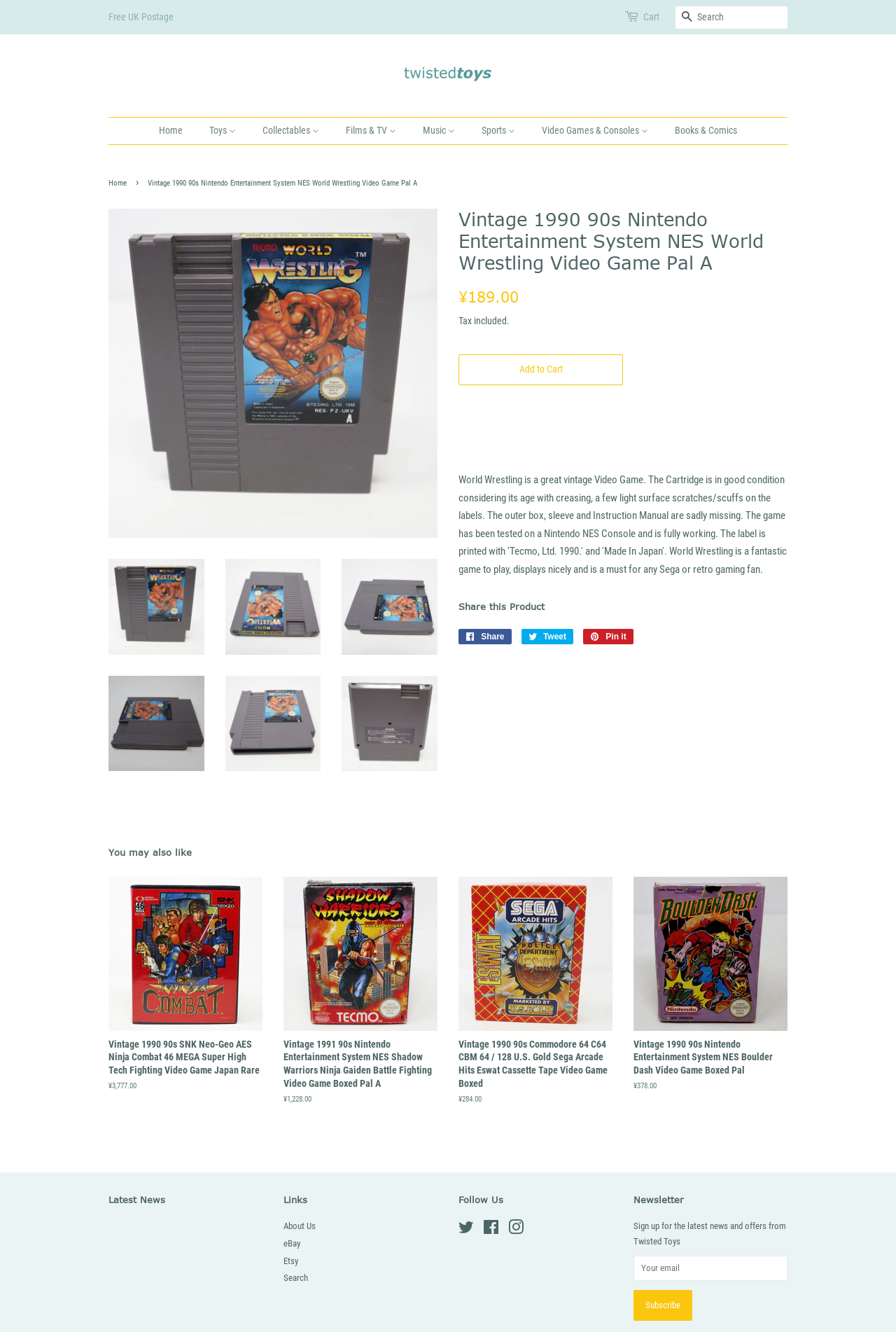Pinpoint the bounding box coordinates for the area that should be clicked to perform the following instruction: "Search for something".

[0.754, 0.005, 0.879, 0.021]